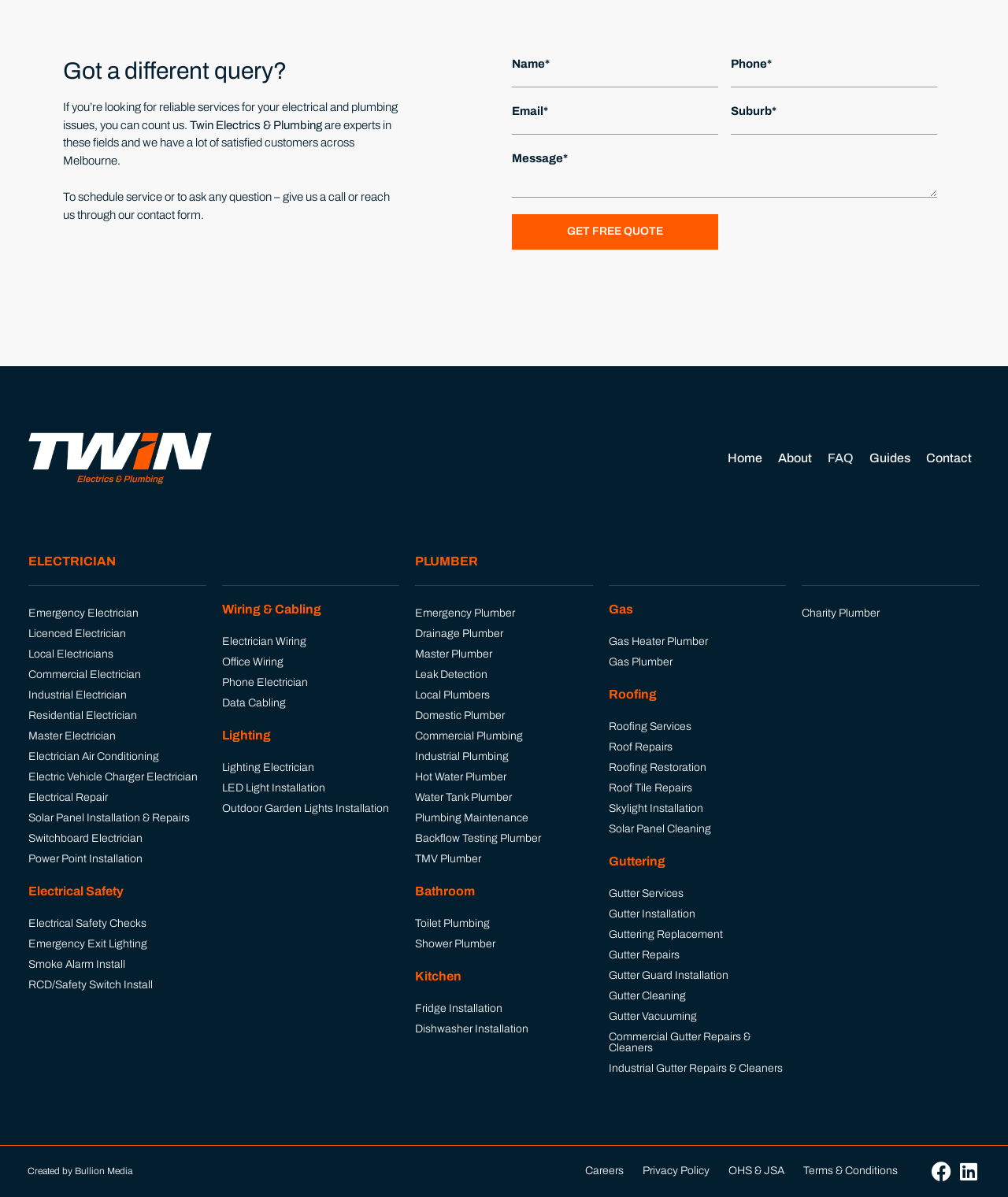Point out the bounding box coordinates of the section to click in order to follow this instruction: "Enter your name".

[0.508, 0.059, 0.712, 0.073]